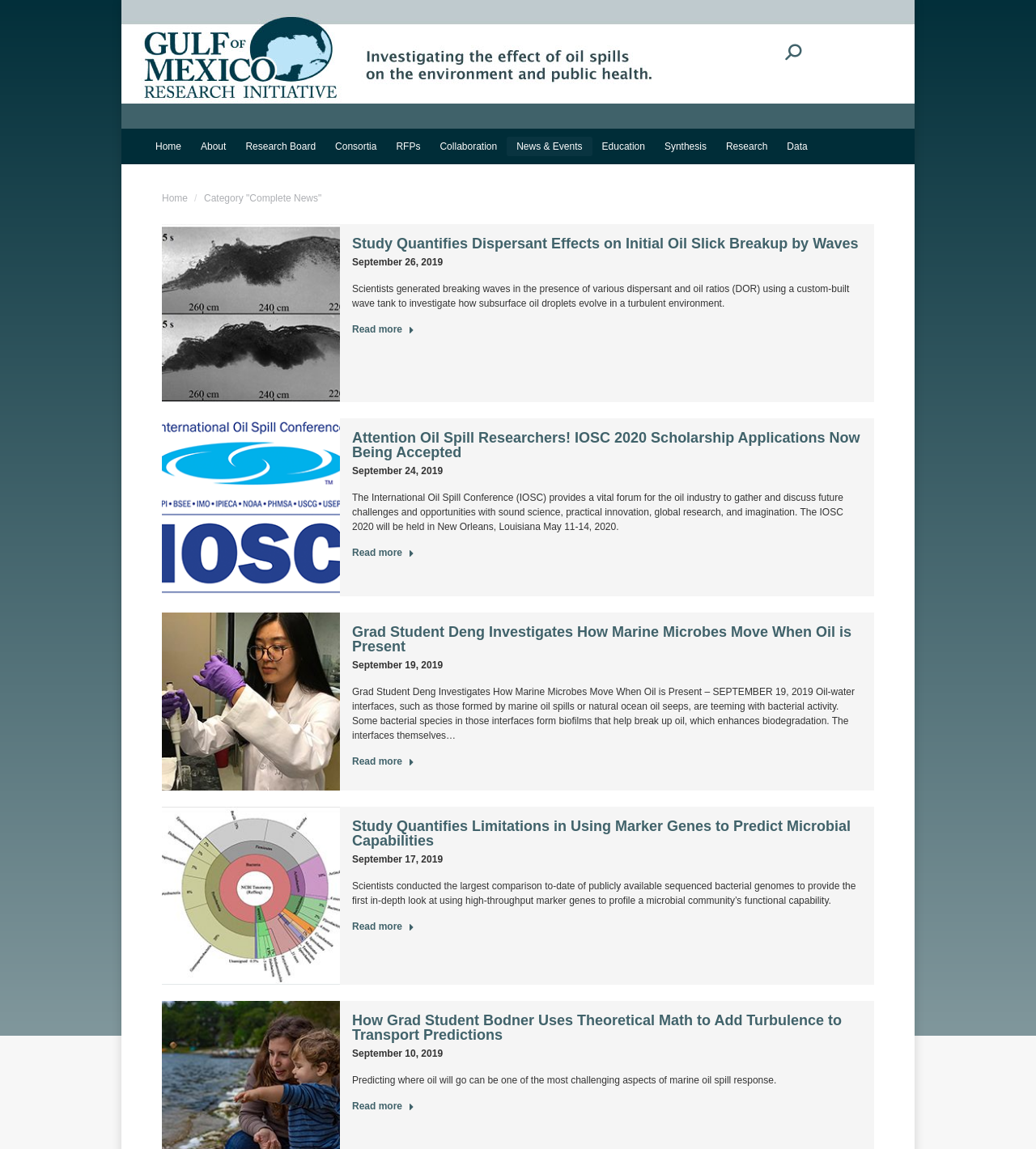What is the purpose of the 'Go to Top' link?
Using the picture, provide a one-word or short phrase answer.

To scroll to the top of the page